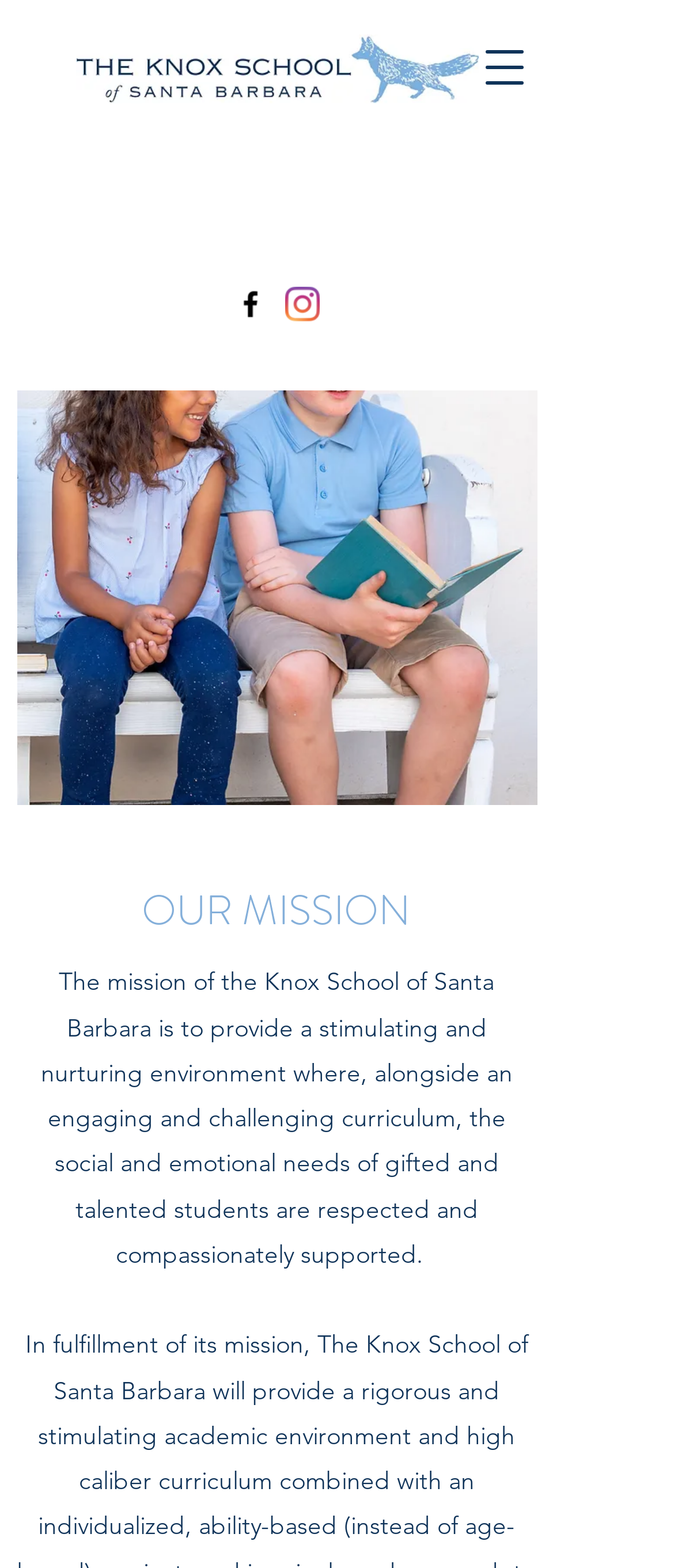Use a single word or phrase to answer the question:
What is the filename of the image below the social bar?

Knox School 2019-bench-crop.jpg